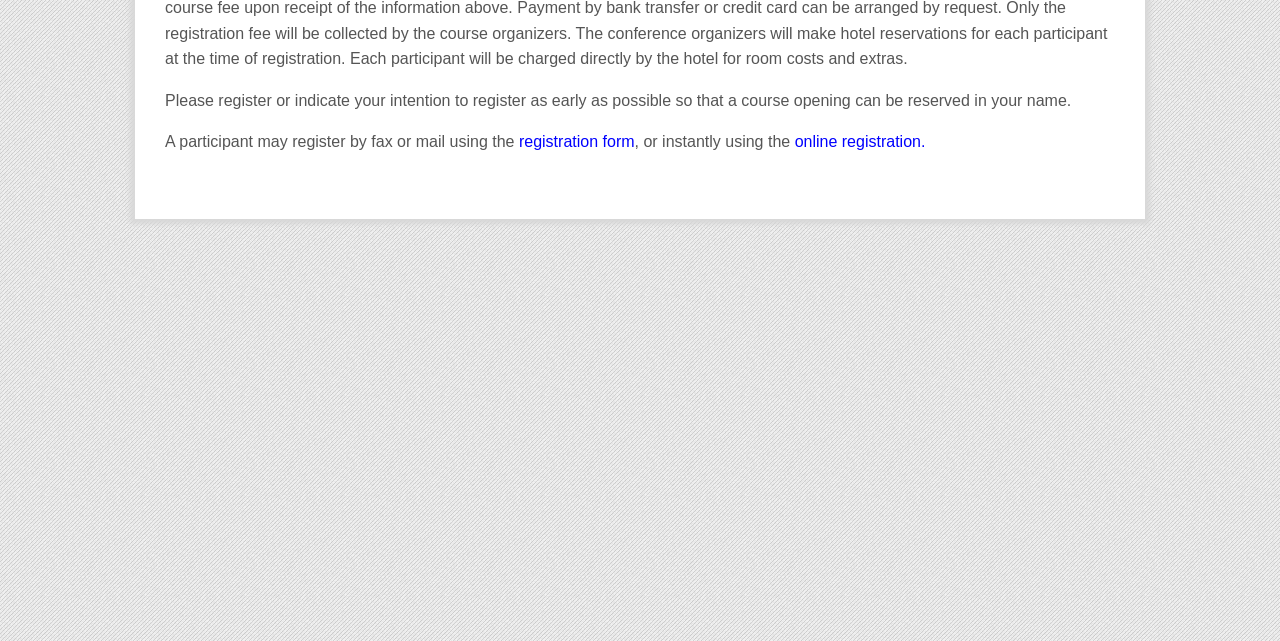Given the webpage screenshot, identify the bounding box of the UI element that matches this description: "online registration.".

[0.621, 0.208, 0.723, 0.235]